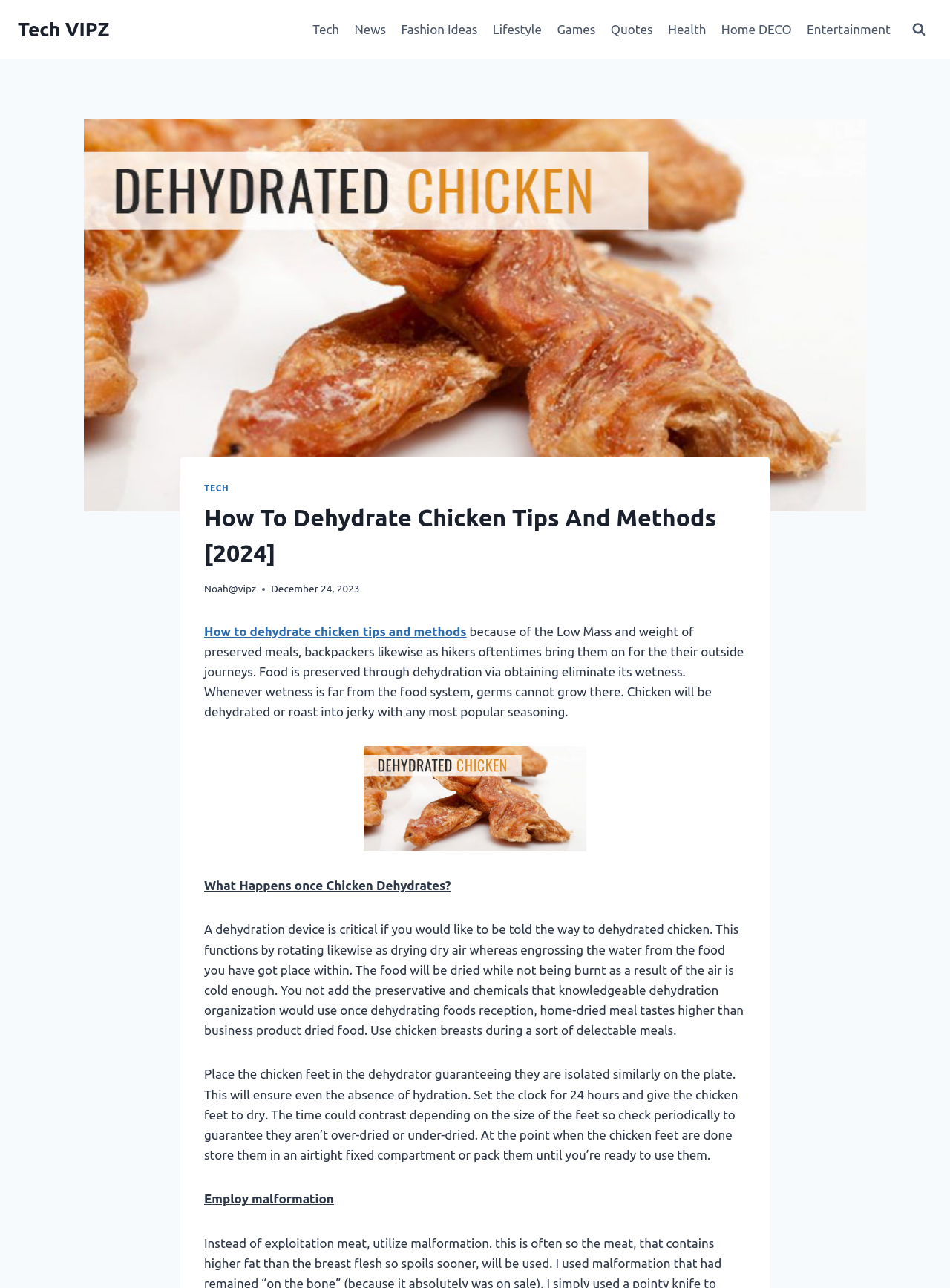What is the function of a dehydration device?
Please answer the question with as much detail and depth as you can.

A dehydration device is used to dry food, specifically chicken, by rotating and drying cold air while absorbing the water from the food. This process helps to preserve the food without adding preservatives or chemicals, resulting in a better-tasting product.